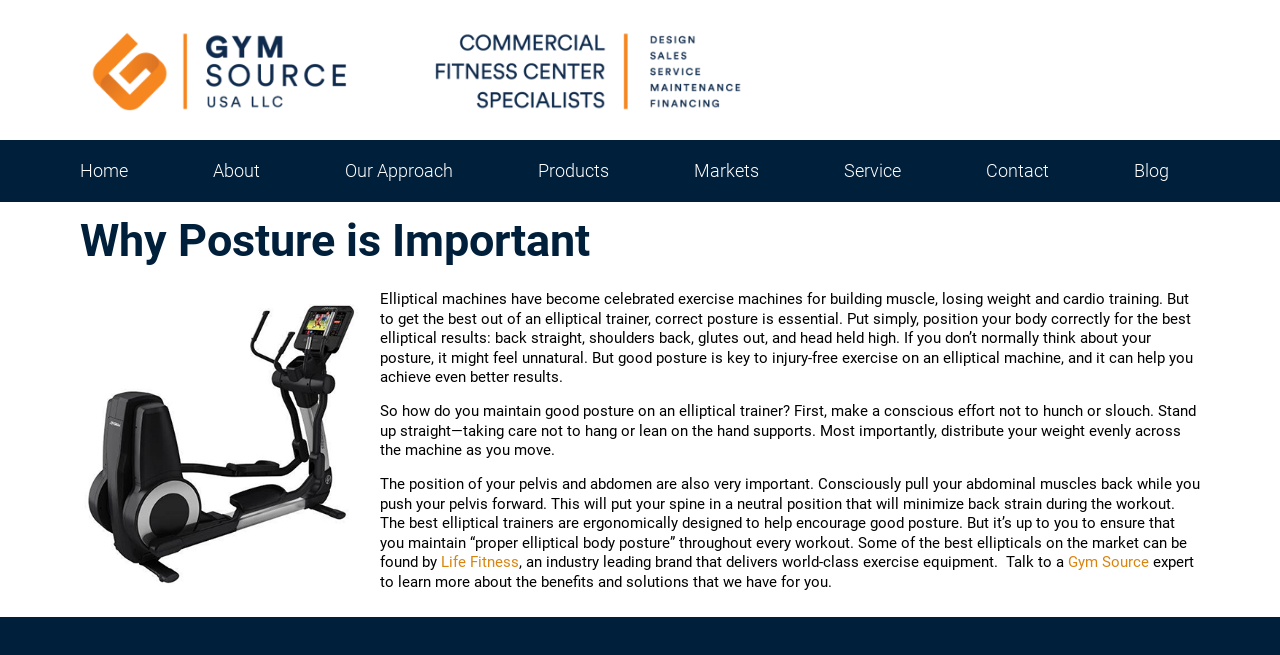Please analyze the image and give a detailed answer to the question:
What should you do with your abdominal muscles during exercise?

The webpage suggests that you should consciously pull your abdominal muscles back while pushing your pelvis forward to maintain a neutral spine position, which is essential for good posture on an elliptical trainer.